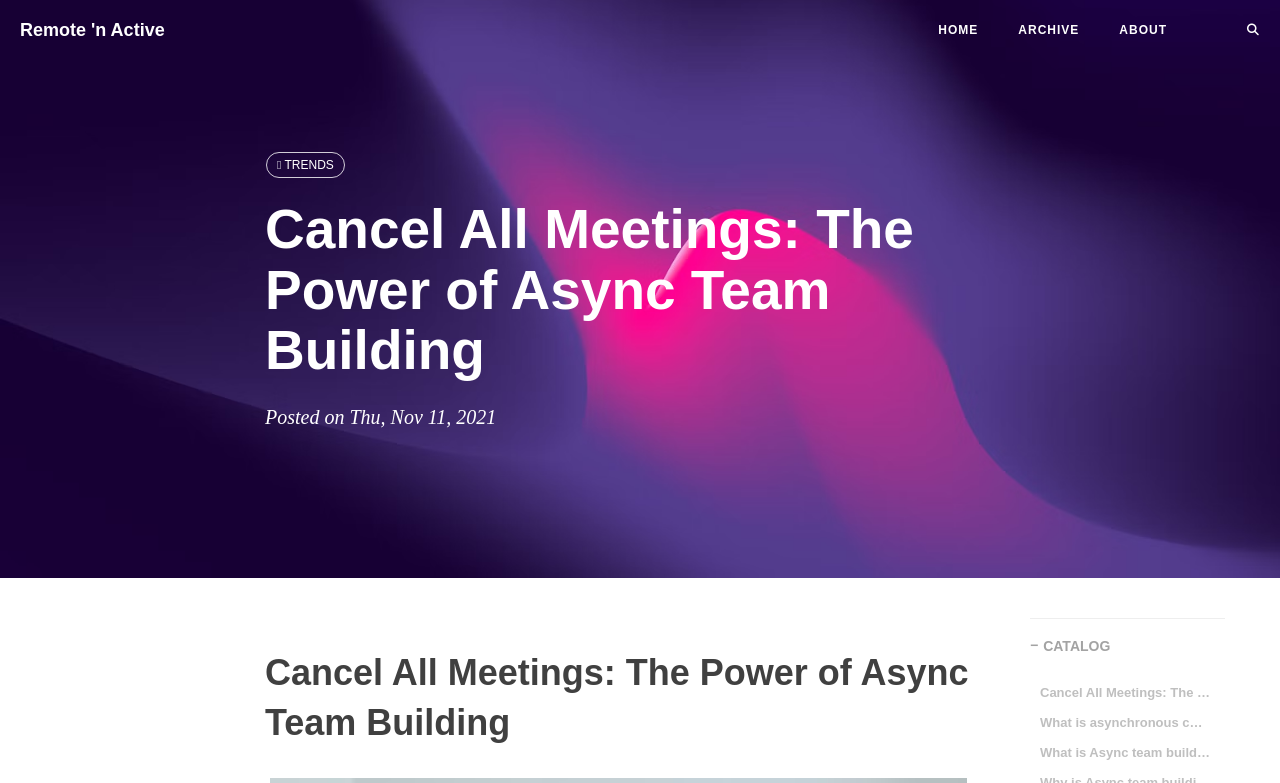Please determine the bounding box coordinates of the clickable area required to carry out the following instruction: "read the article". The coordinates must be four float numbers between 0 and 1, represented as [left, top, right, bottom].

[0.207, 0.254, 0.793, 0.486]